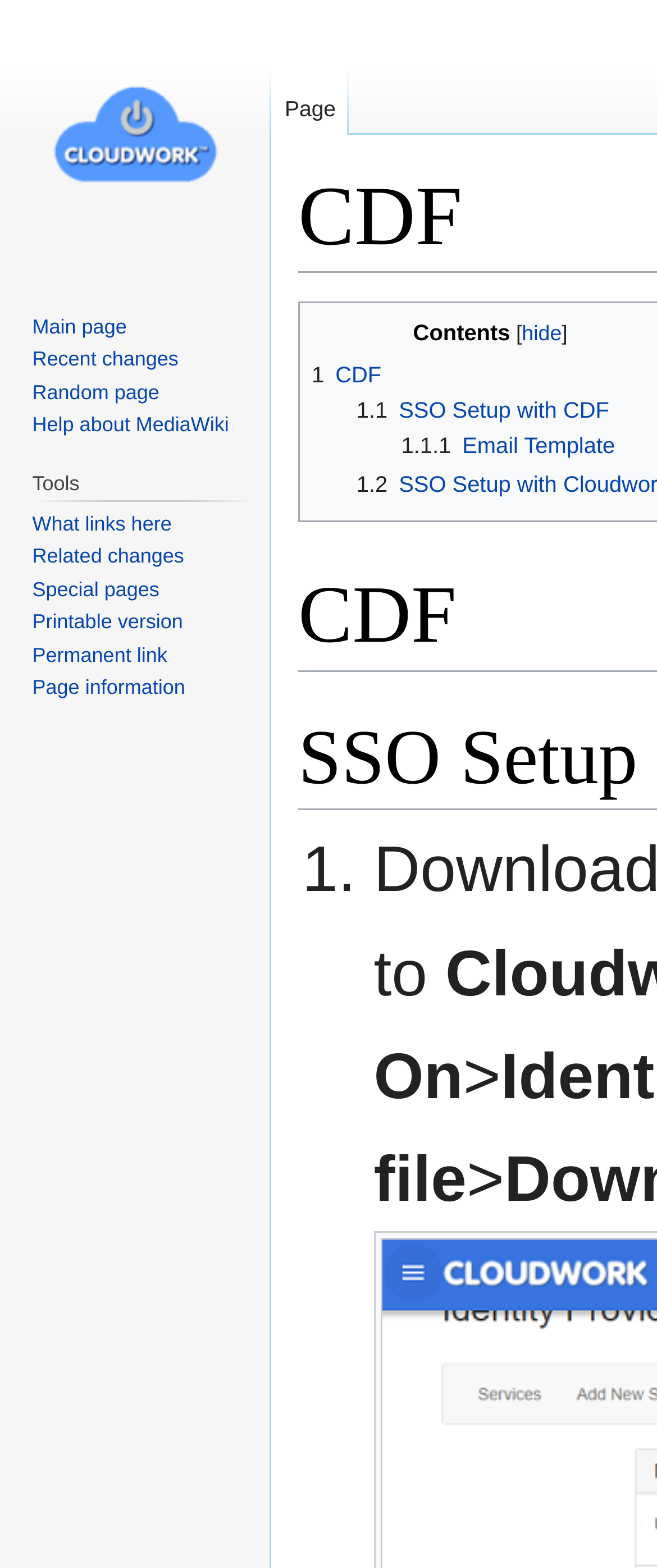Give a one-word or short-phrase answer to the following question: 
What is the last link in the 'CDF' section?

1.1.1 Email Template